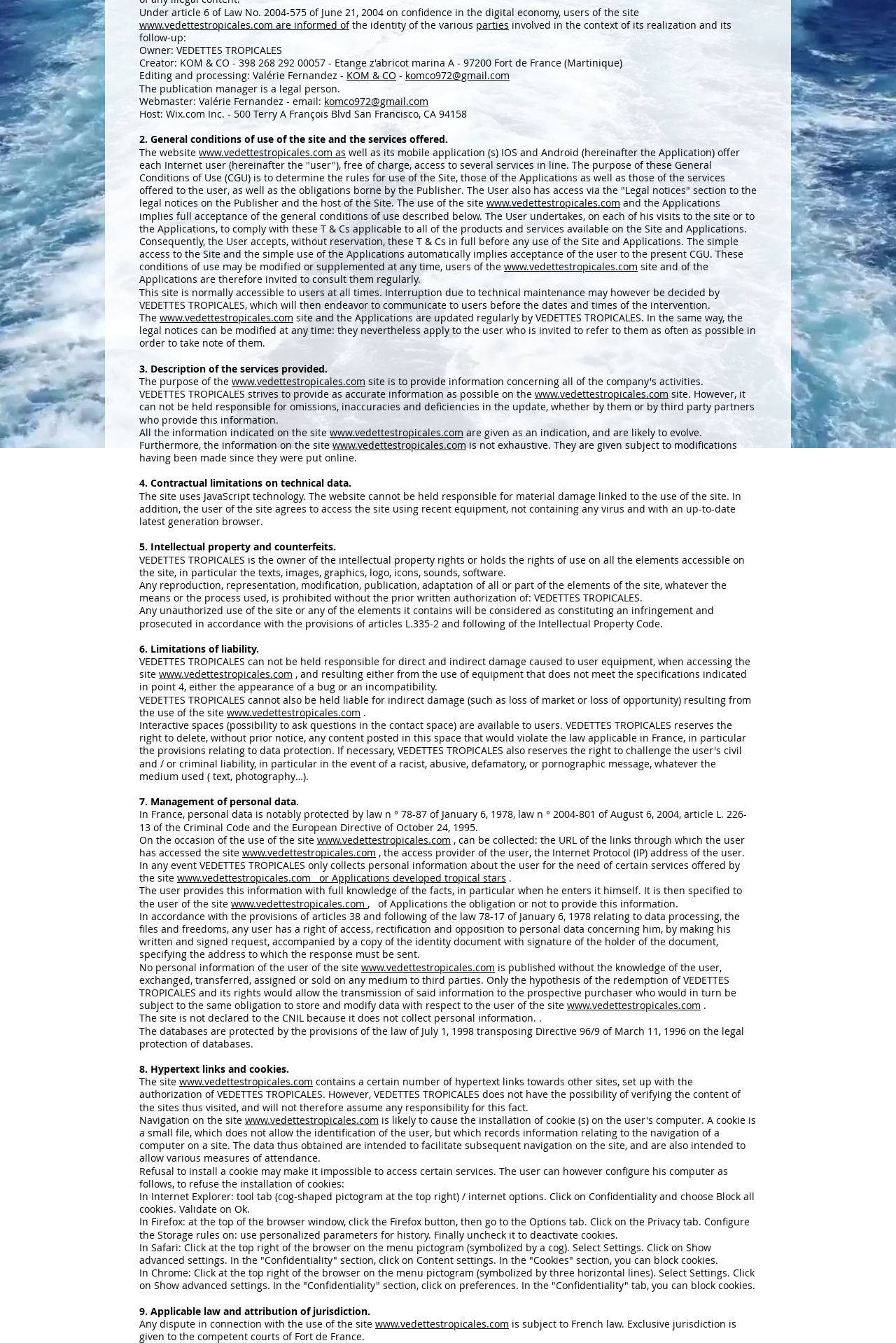Provide the bounding box coordinates of the UI element this sentence describes: "www.vedettestropicales.com".

[0.403, 0.715, 0.552, 0.725]